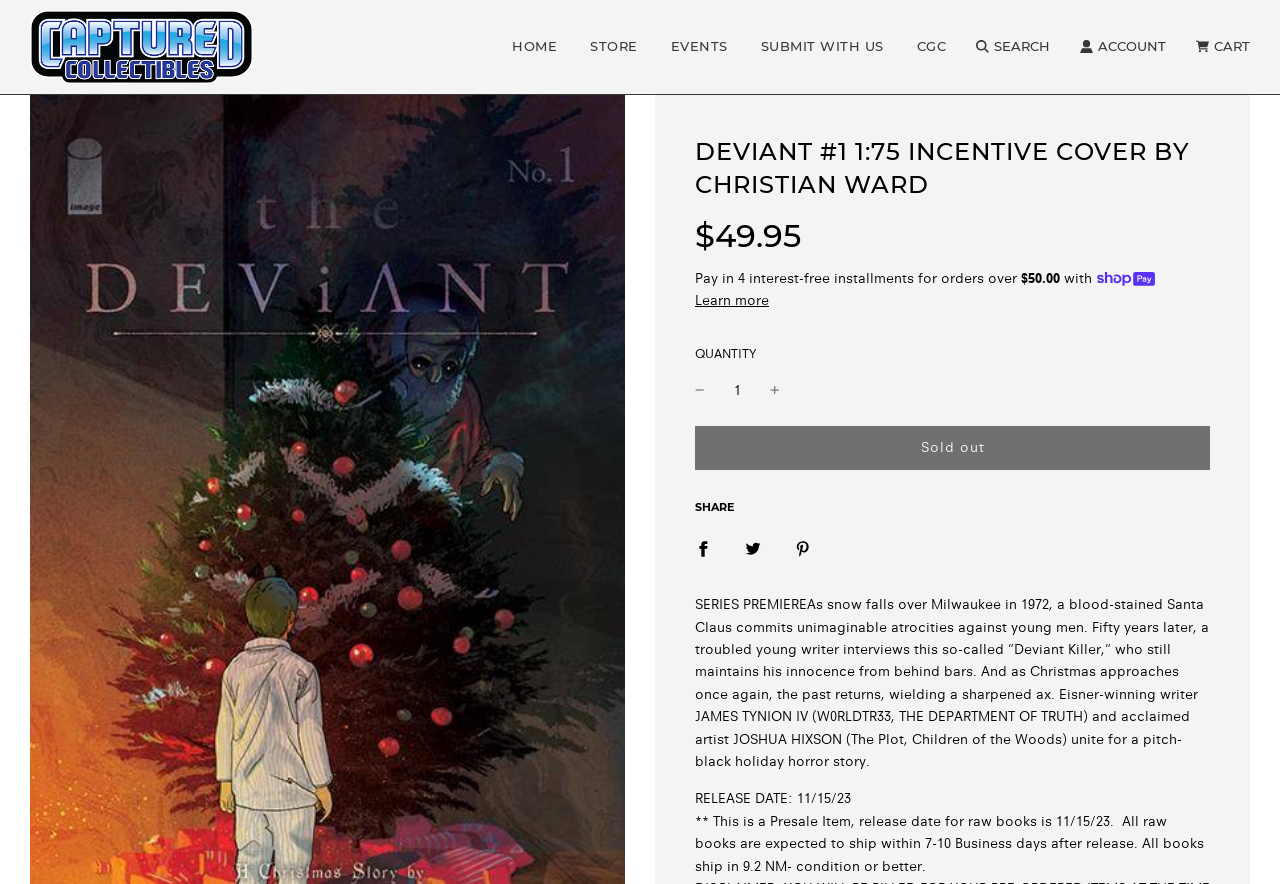Based on the image, please respond to the question with as much detail as possible:
What is the condition of the raw books?

The condition of the raw books can be found in the StaticText element with the text '** This is a Presale Item, release date for raw books is 11/15/23. All raw books are expected to ship within 7-10 Business days after release. All books ship in 9.2 NM- condition or better.', which is located at the bottom of the page.